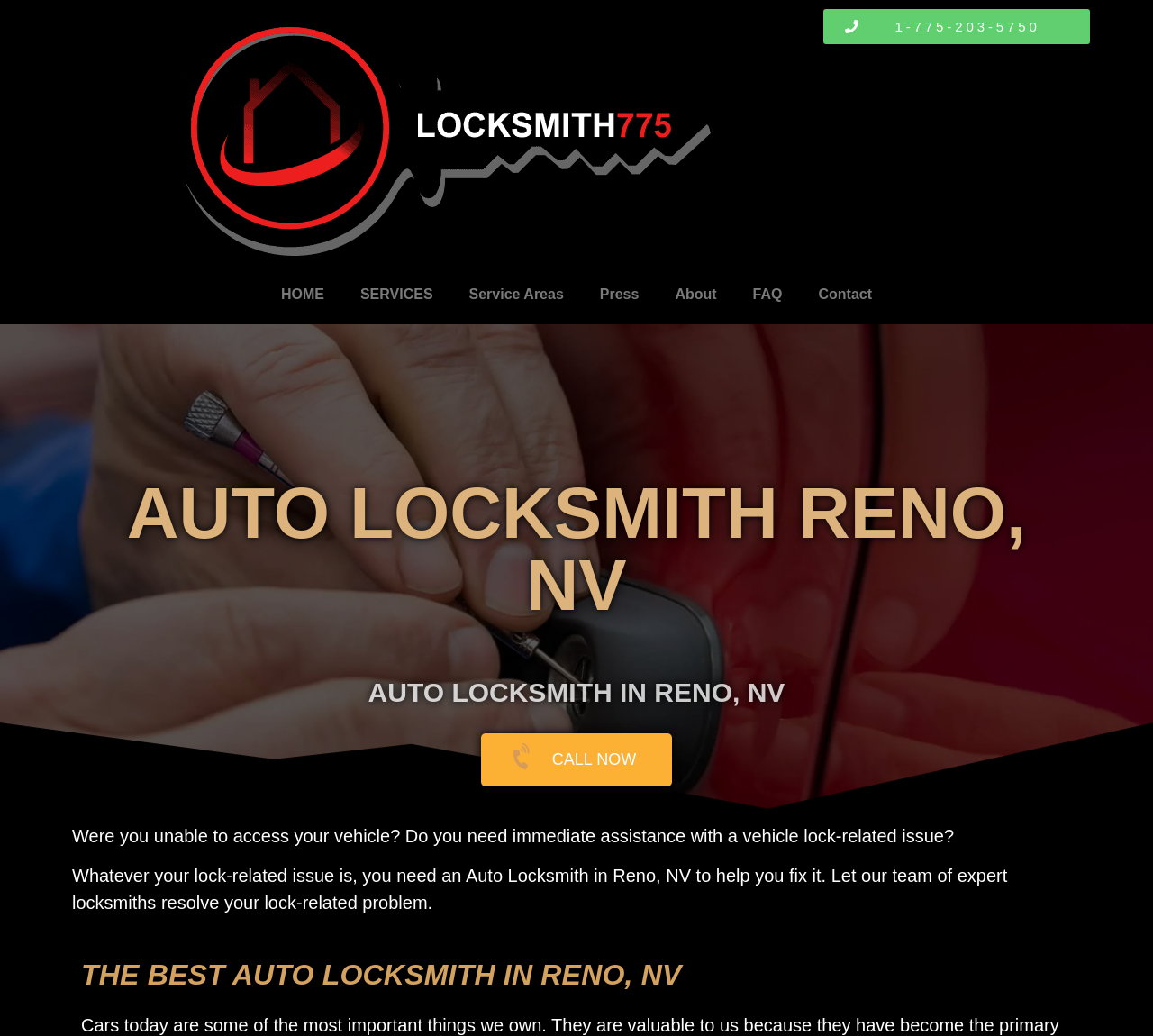Please provide the bounding box coordinate of the region that matches the element description: SERVICES. Coordinates should be in the format (top-left x, top-left y, bottom-right x, bottom-right y) and all values should be between 0 and 1.

[0.297, 0.264, 0.391, 0.304]